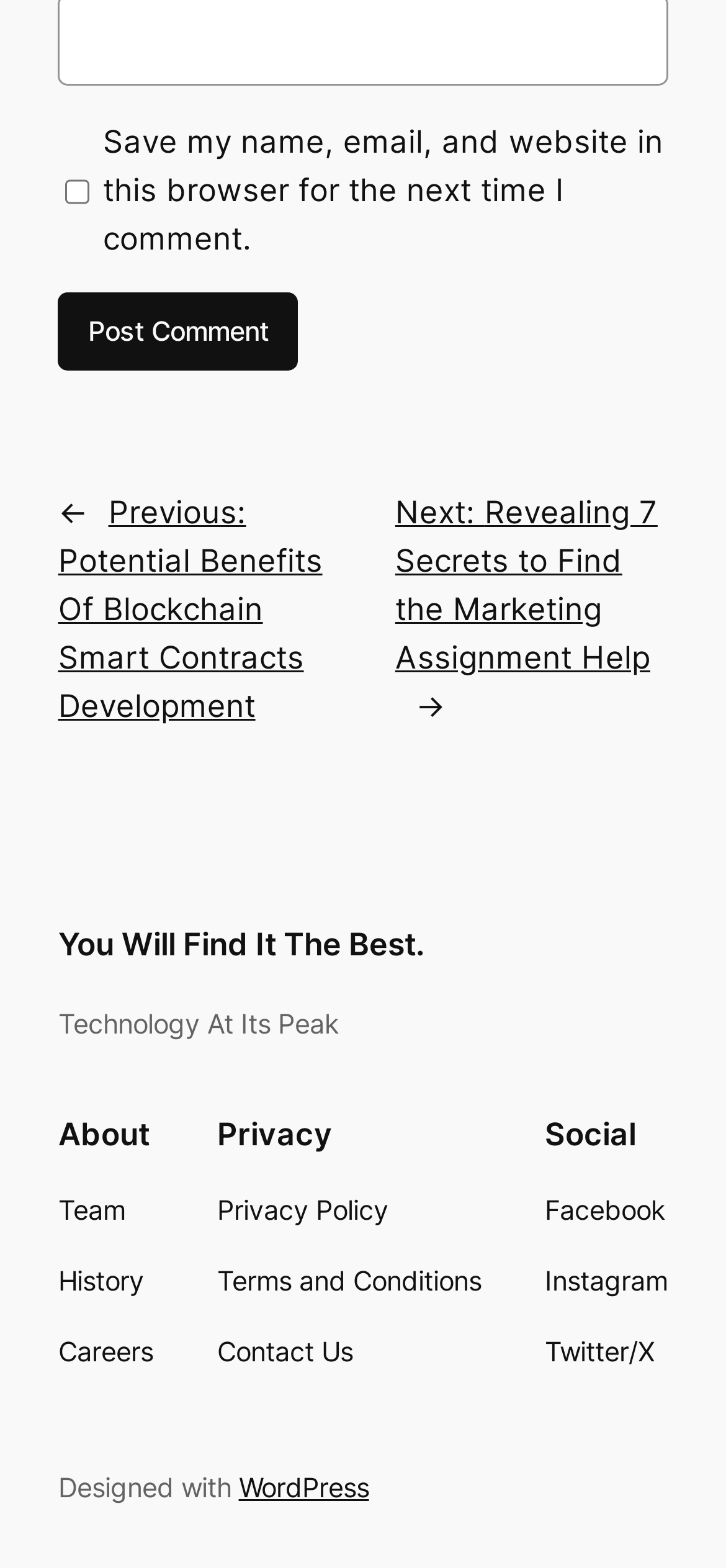Pinpoint the bounding box coordinates of the clickable element needed to complete the instruction: "View privacy policy". The coordinates should be provided as four float numbers between 0 and 1: [left, top, right, bottom].

[0.299, 0.759, 0.535, 0.785]